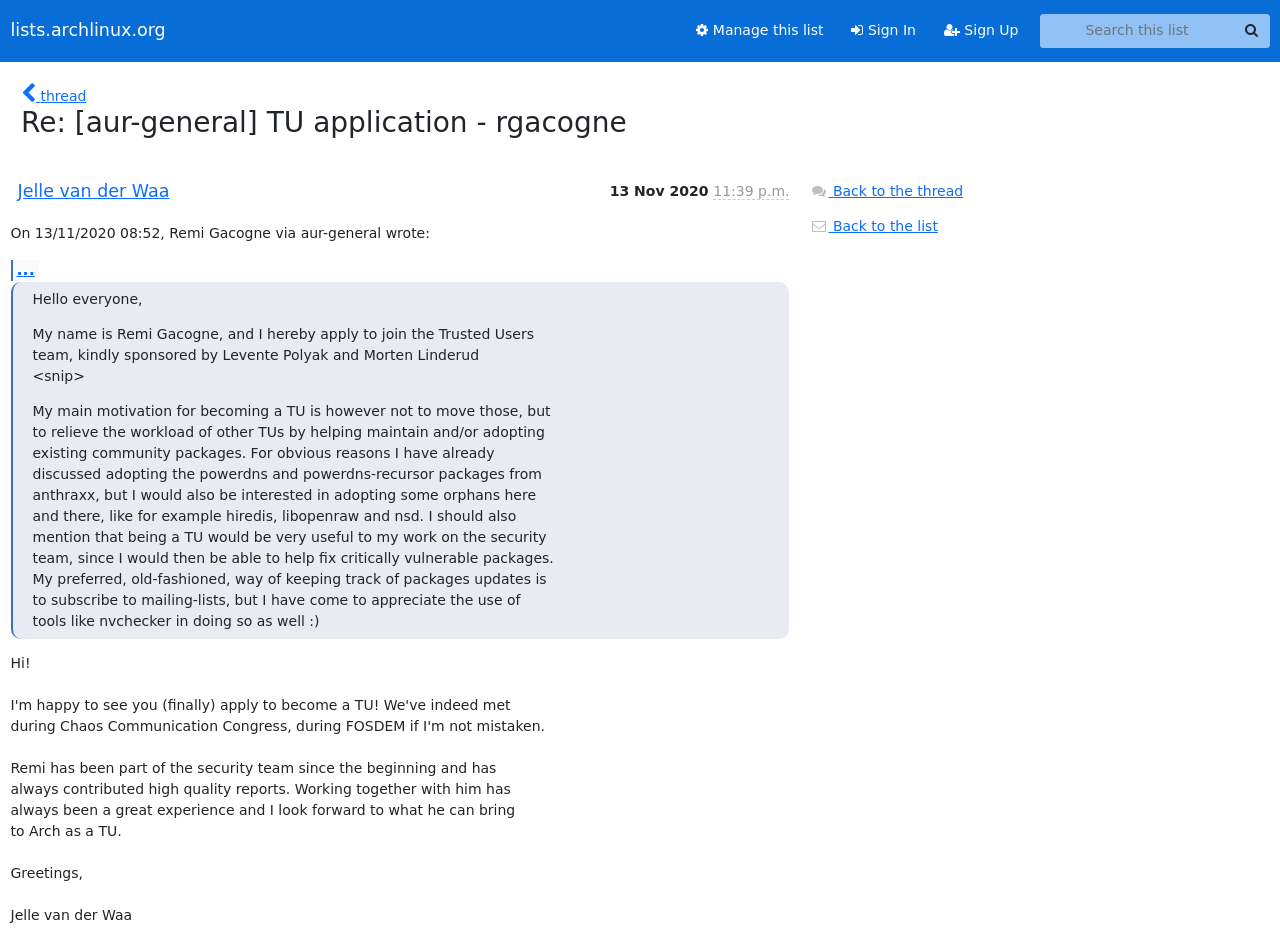Please identify the bounding box coordinates of the element I need to click to follow this instruction: "Manage this list".

[0.533, 0.014, 0.654, 0.051]